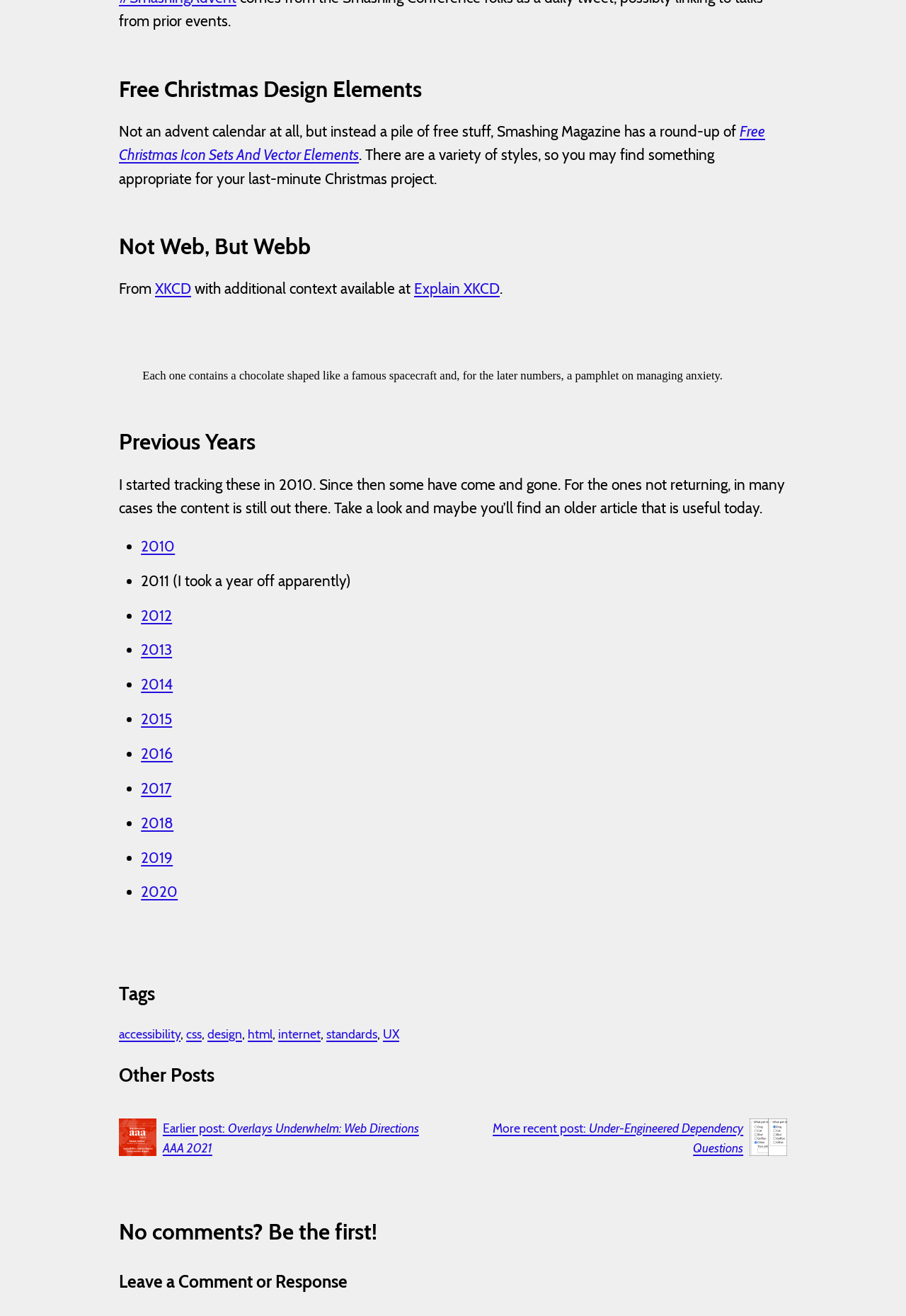Please specify the coordinates of the bounding box for the element that should be clicked to carry out this instruction: "View the previous post about Overlays Underwhelm". The coordinates must be four float numbers between 0 and 1, formatted as [left, top, right, bottom].

[0.131, 0.85, 0.5, 0.88]